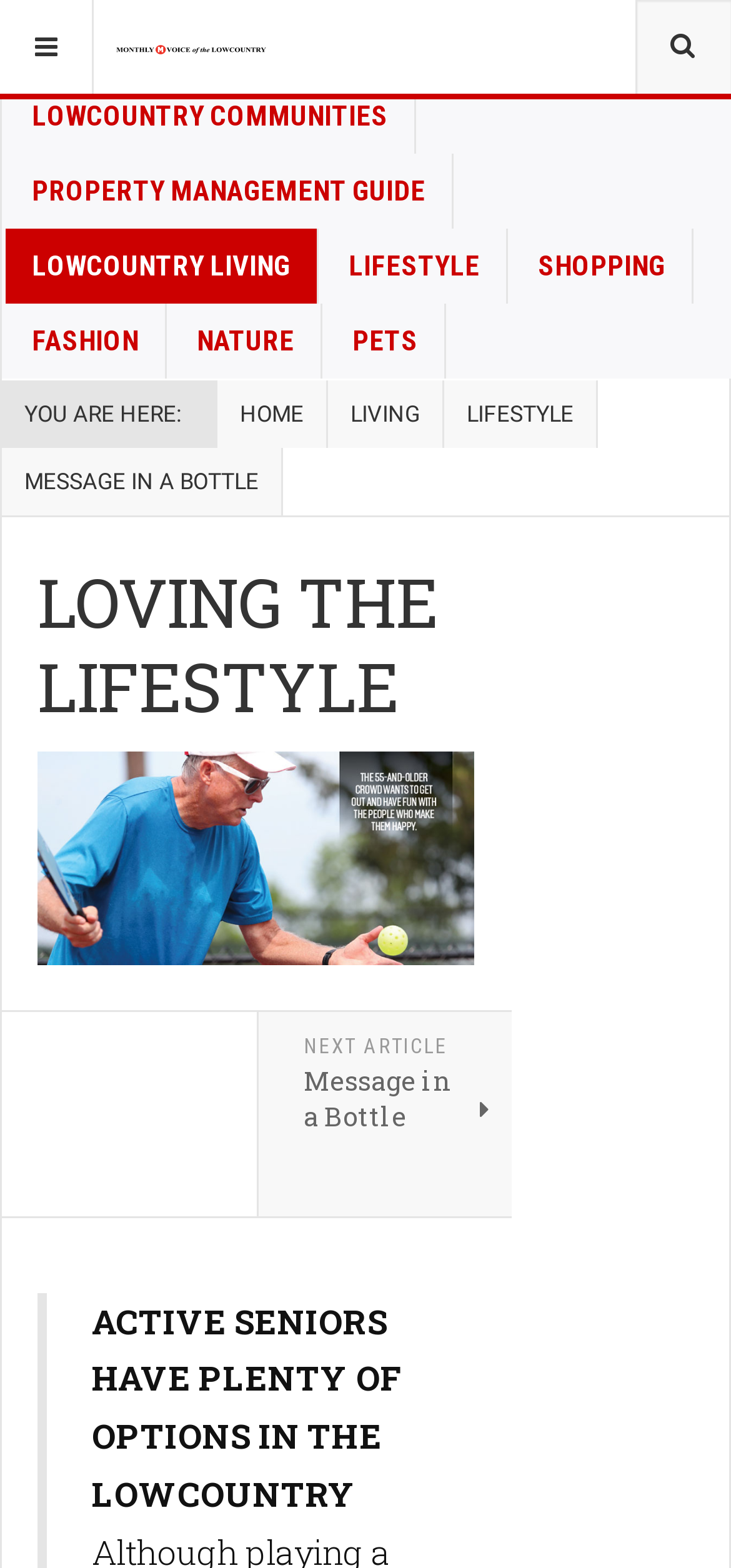Return the bounding box coordinates of the UI element that corresponds to this description: "Lowcountry Communities". The coordinates must be given as four float numbers in the range of 0 and 1, [left, top, right, bottom].

[0.008, 0.05, 0.569, 0.098]